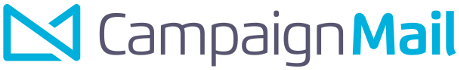Provide a thorough description of the contents of the image.

The image features the logo for "Campaign Mail," characterized by a clean, modern design. The logo incorporates a stylized envelope graphic alongside the text, where "Campaign" is presented in vibrant blue, signifying energy and trust, while "Mail" is depicted in a sleek gray, conveying professionalism and reliability. This logo emphasizes the service's focus on effective communication, hinting at its role in facilitating marketing and outreach campaigns. The overall aesthetic reflects a blend of creativity and seriousness, appealing to a broad range of clients seeking mailing solutions.